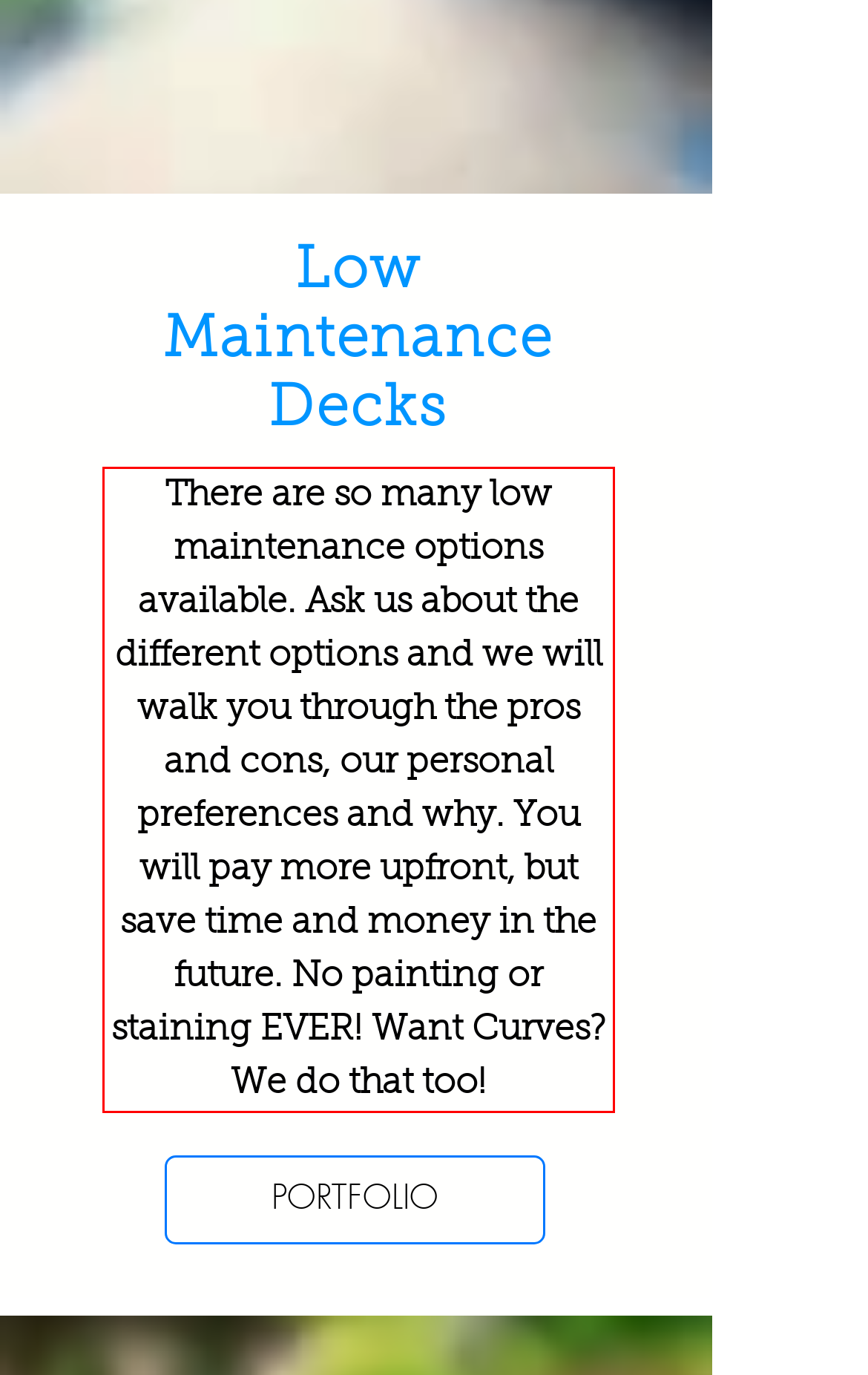Locate the red bounding box in the provided webpage screenshot and use OCR to determine the text content inside it.

There are so many low maintenance options available. Ask us about the different options and we will walk you through the pros and cons, our personal preferences and why. You will pay more upfront, but save time and money in the future. No painting or staining EVER! Want Curves? We do that too!